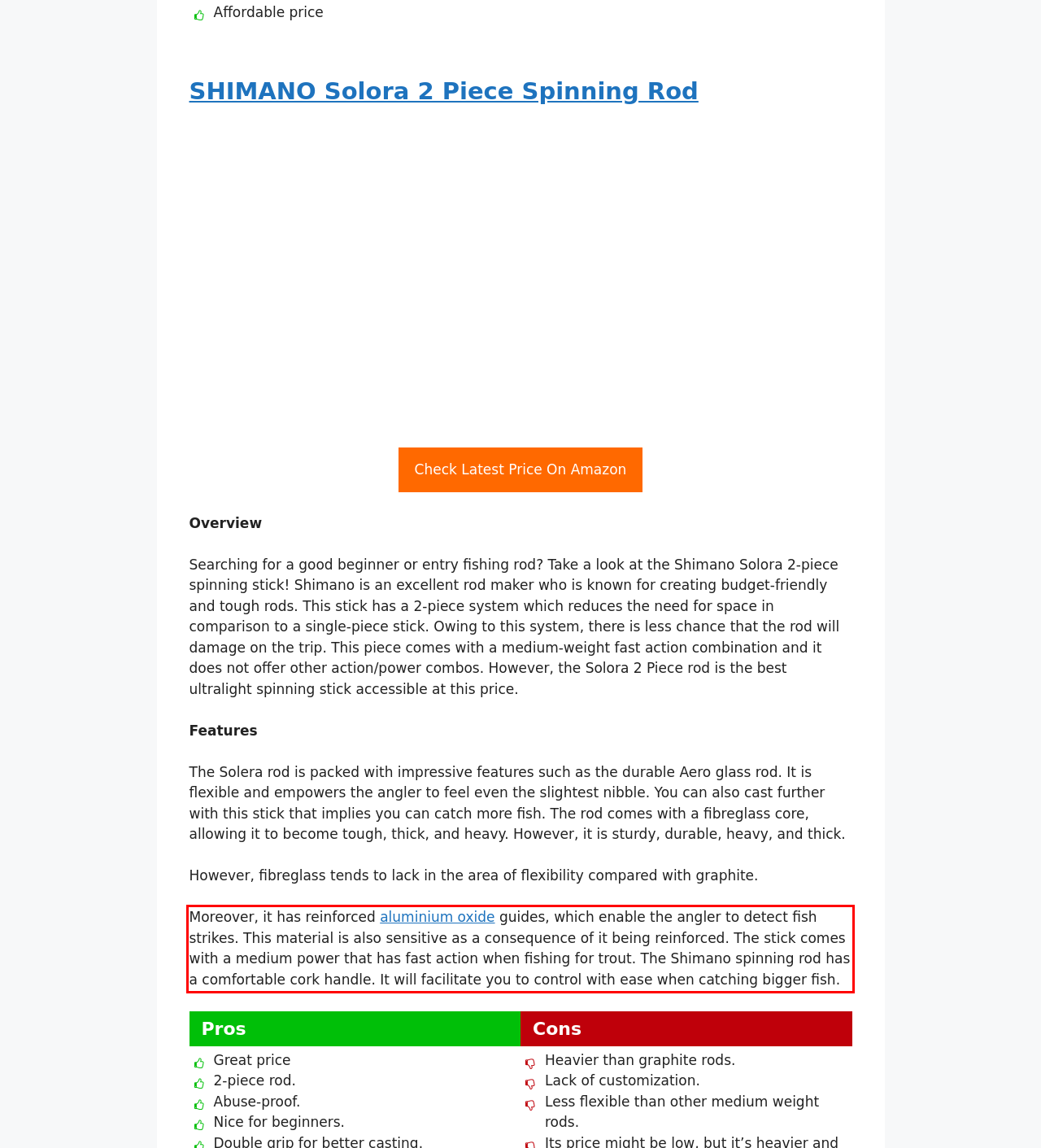You have a screenshot of a webpage with a UI element highlighted by a red bounding box. Use OCR to obtain the text within this highlighted area.

Moreover, it has reinforced aluminium oxide guides, which enable the angler to detect fish strikes. This material is also sensitive as a consequence of it being reinforced. The stick comes with a medium power that has fast action when fishing for trout. The Shimano spinning rod has a comfortable cork handle. It will facilitate you to control with ease when catching bigger fish.